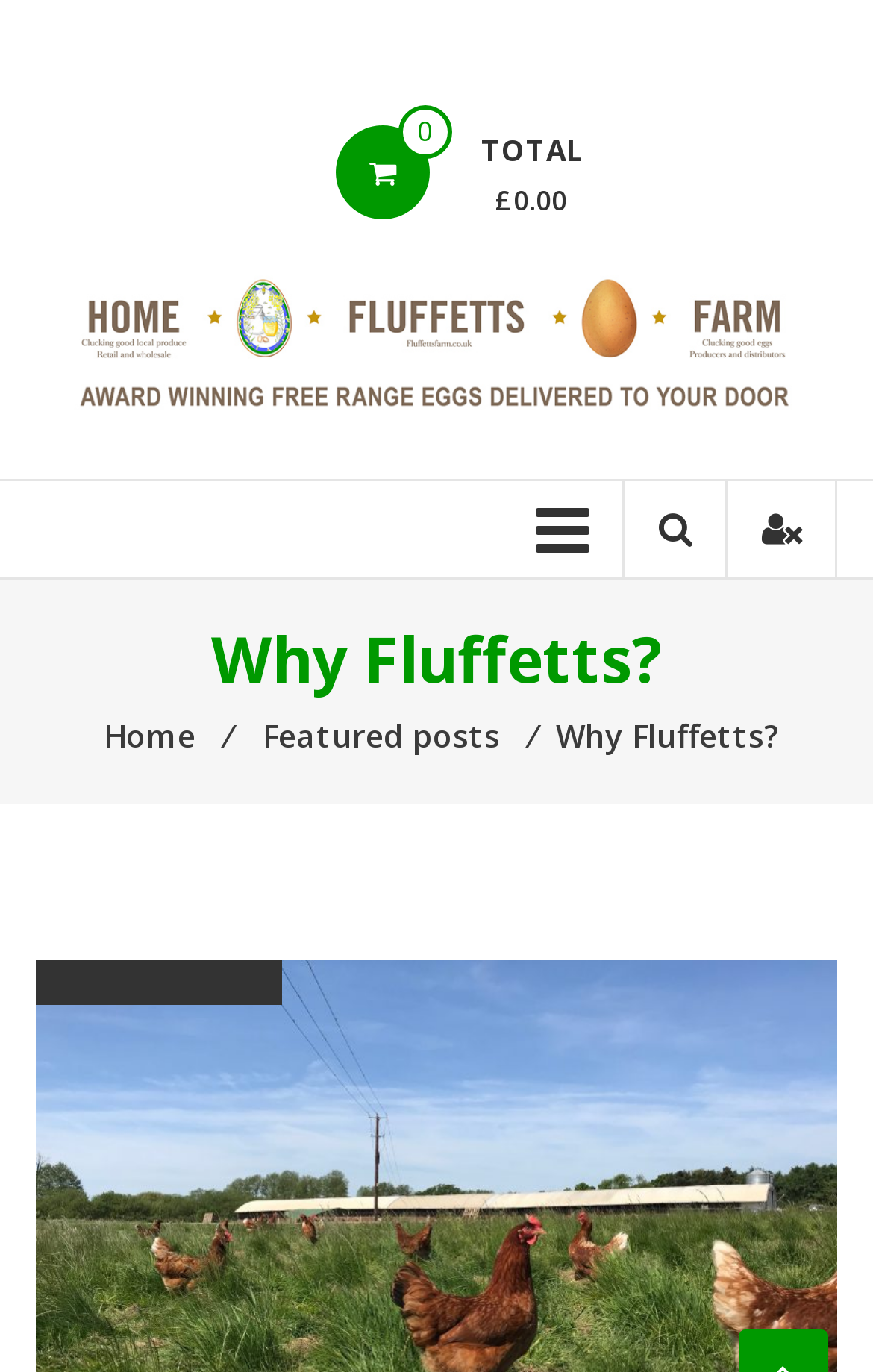What is the current total?
From the details in the image, answer the question comprehensively.

I found the answer by looking at the static text element that says 'TOTAL' and its corresponding value, which is '£0.00'.